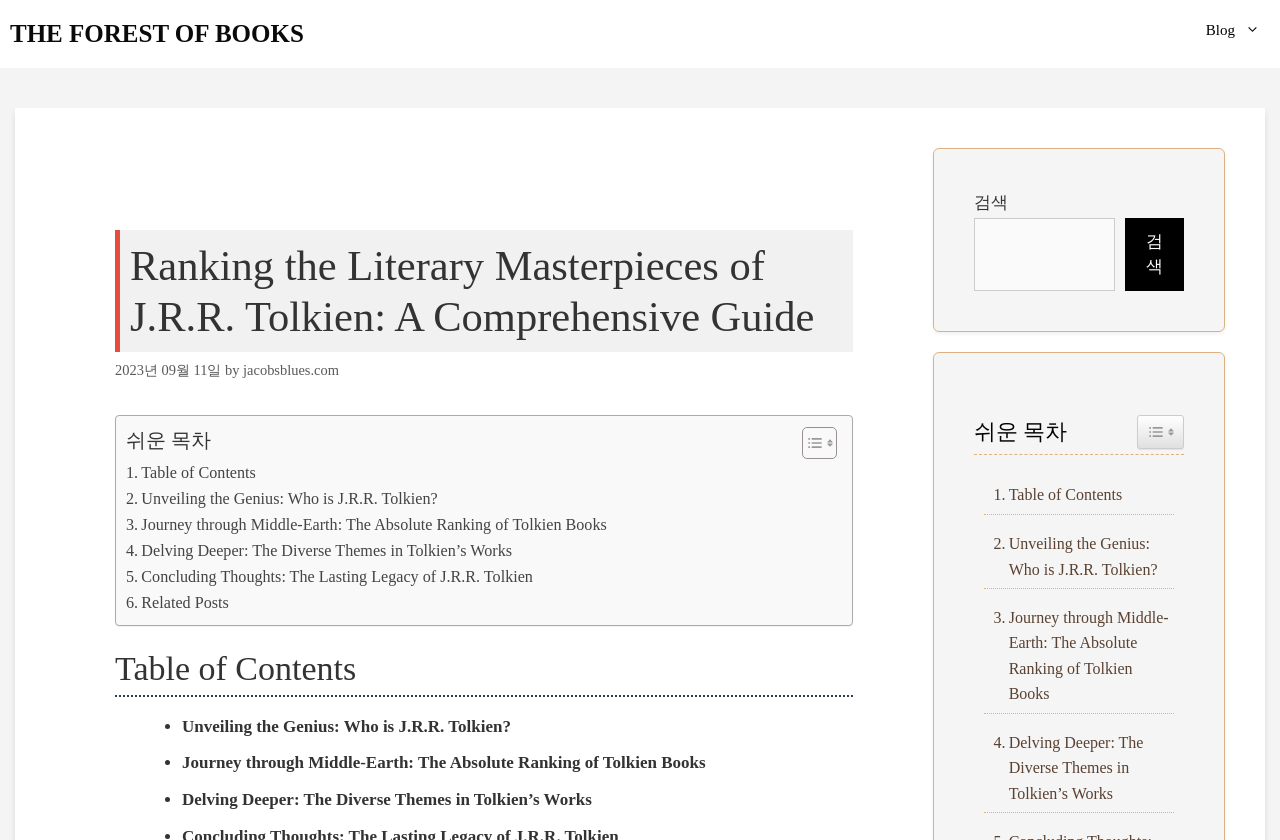Please specify the bounding box coordinates of the clickable region to carry out the following instruction: "Toggle the table of content". The coordinates should be four float numbers between 0 and 1, in the format [left, top, right, bottom].

[0.614, 0.507, 0.65, 0.548]